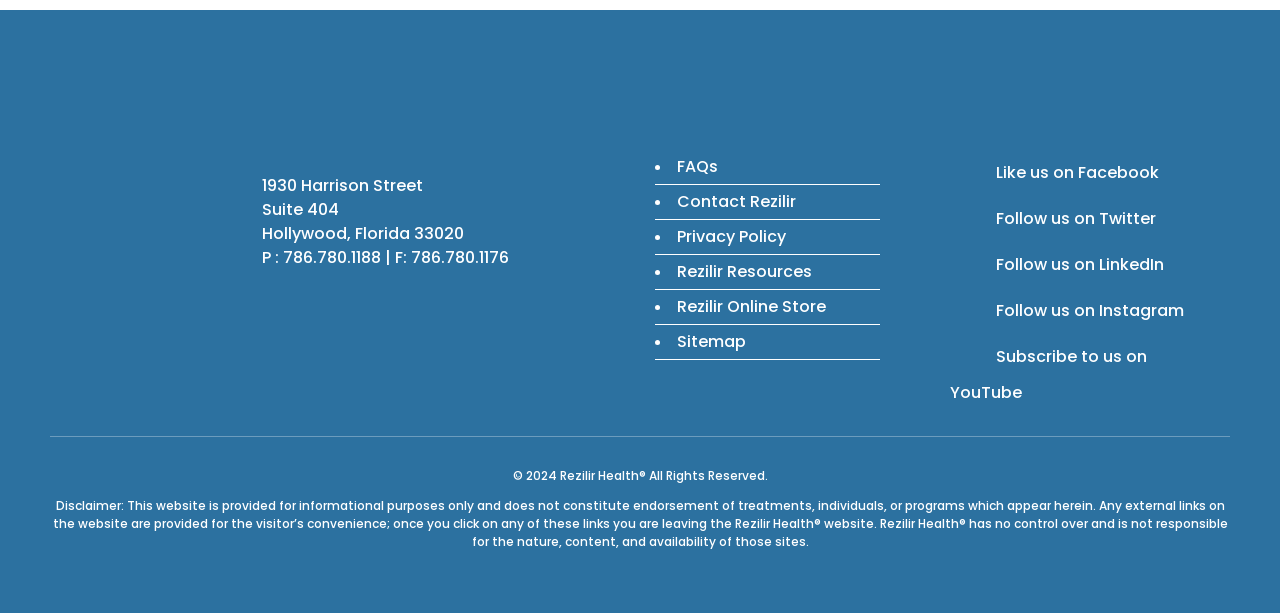Extract the bounding box coordinates for the UI element described as: "Privacy Policy".

[0.529, 0.368, 0.614, 0.405]